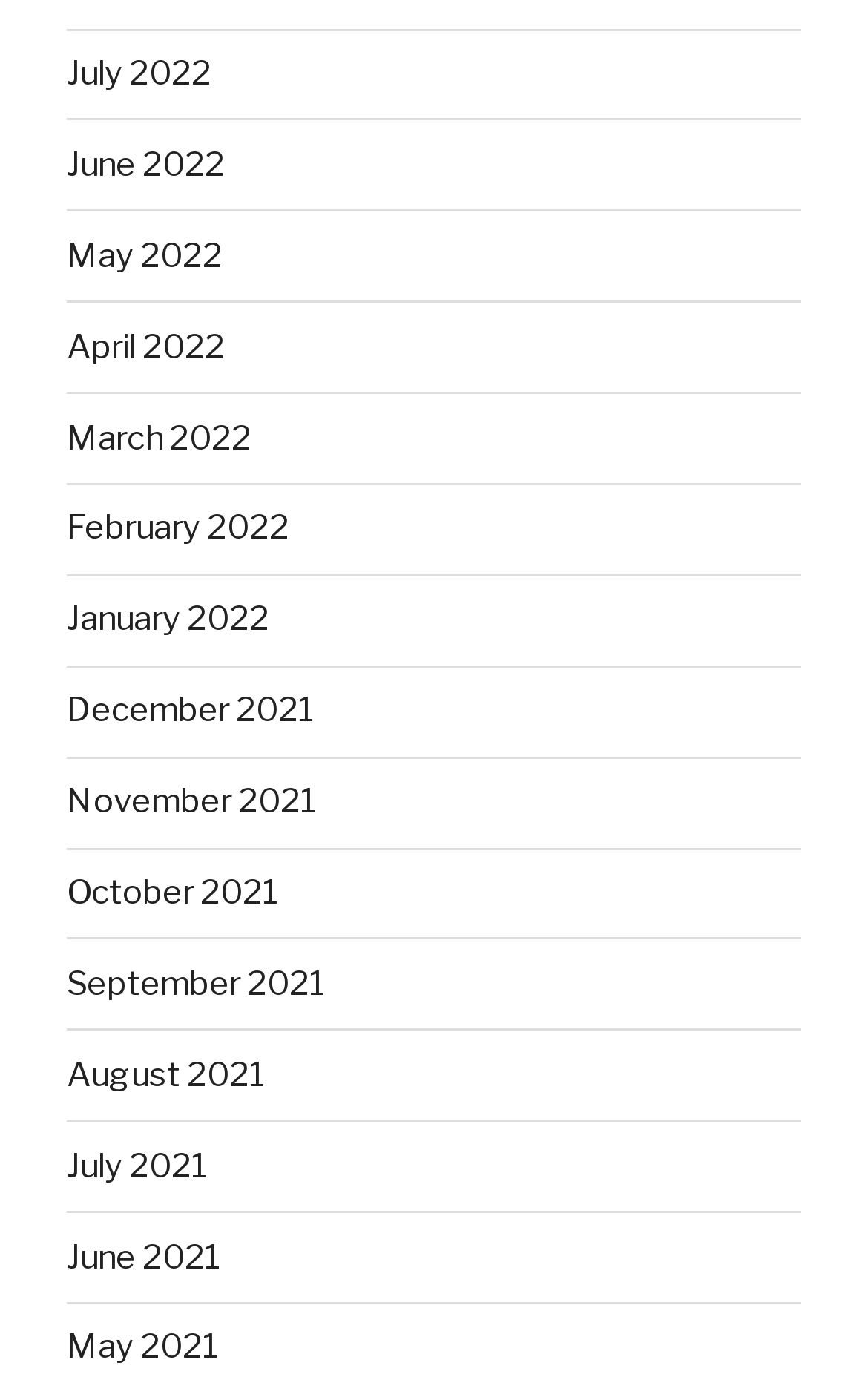Determine the bounding box coordinates of the section to be clicked to follow the instruction: "view July 2022". The coordinates should be given as four float numbers between 0 and 1, formatted as [left, top, right, bottom].

[0.077, 0.039, 0.244, 0.068]